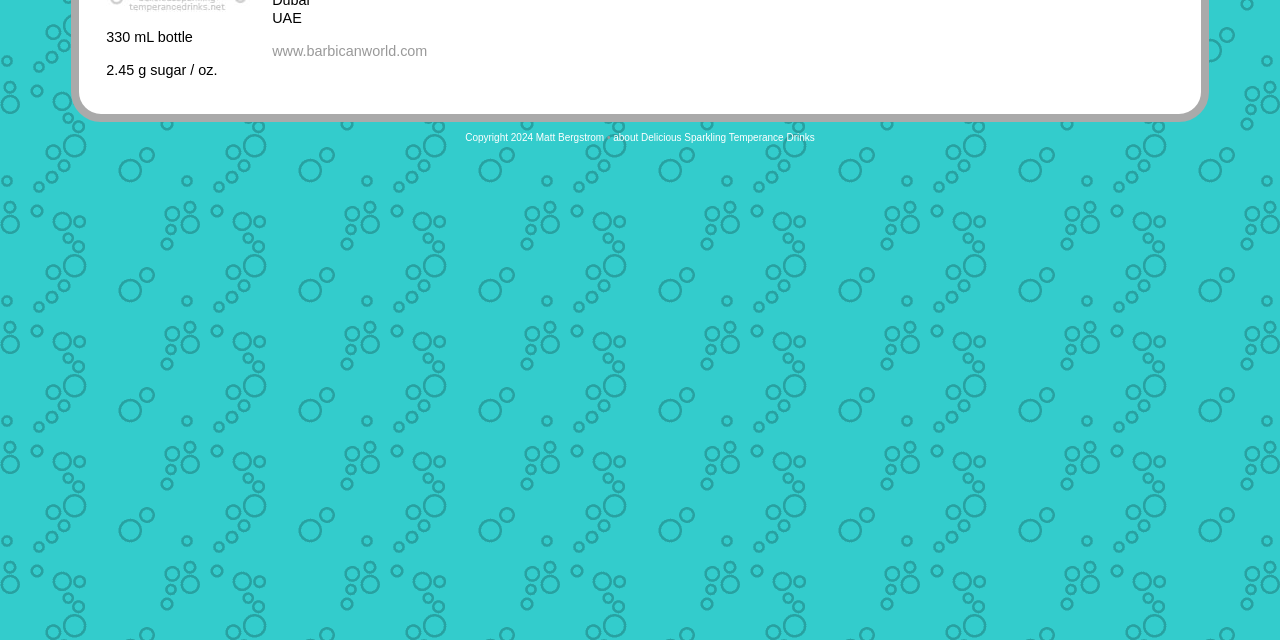Determine the bounding box coordinates for the UI element matching this description: "Copyright 2024 Matt Bergstrom".

[0.363, 0.206, 0.472, 0.223]